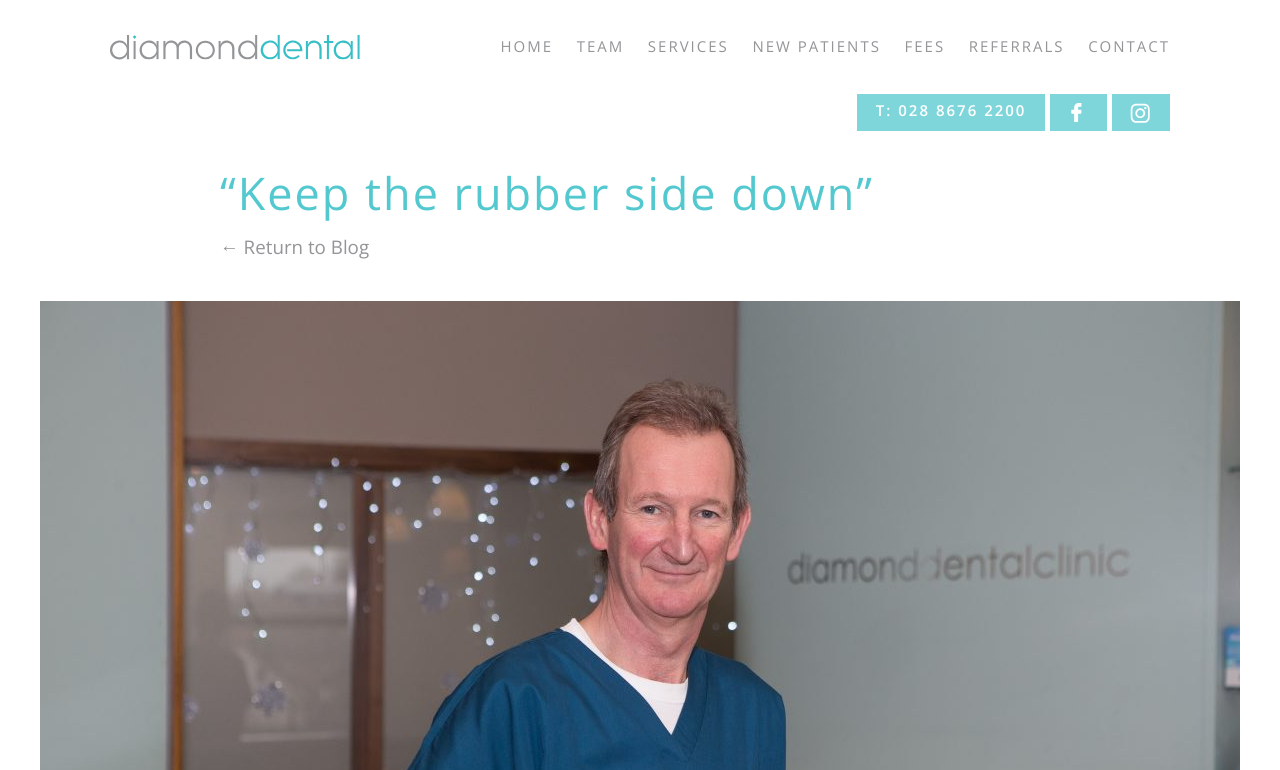Craft a detailed narrative of the webpage's structure and content.

The webpage is about Diamond Dental Clinic, a dental practice based in Cookstown, Mid-Ulster, Northern Ireland. At the top of the page, there is a heading with the clinic's name. Below the heading, there is a navigation menu with seven links: HOME, TEAM, SERVICES, NEW PATIENTS, FEES, REFERRALS, and CONTACT, which are aligned horizontally and evenly spaced.

On the right side of the navigation menu, there are two links with phone number and social media information. The phone number link is "T: 028 8676 2200", and below it, there are two links to the clinic's Facebook and Instagram pages, each accompanied by a small image.

Further down the page, there is a large heading with a quote "“Keep the rubber side down”", which takes up most of the page's width. Below the quote, there is a link "← Return to Blog", which is positioned near the top-left corner of the quote.